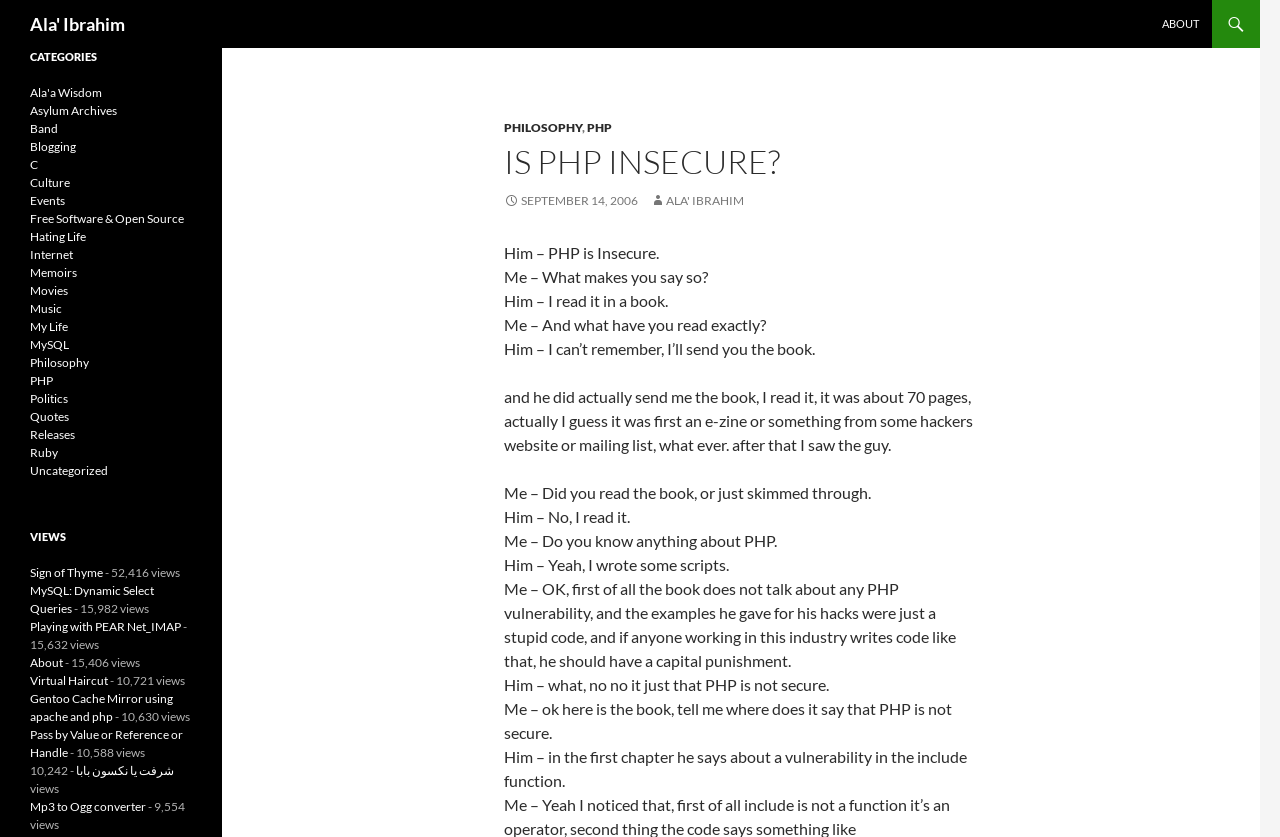Point out the bounding box coordinates of the section to click in order to follow this instruction: "Click on CATEGORIES link".

[0.023, 0.057, 0.15, 0.079]